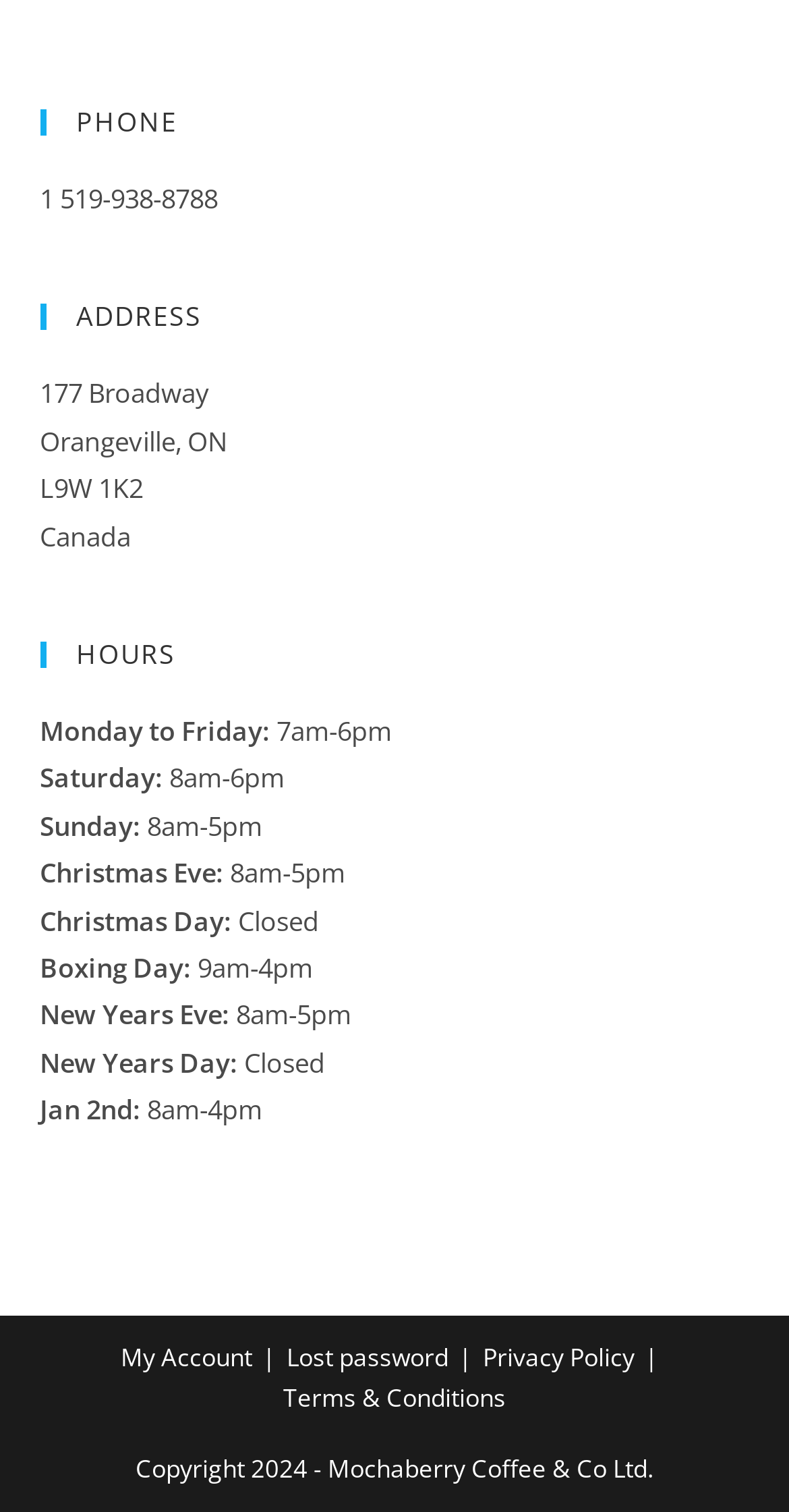Answer the question briefly using a single word or phrase: 
What is the address of Mochaberry Coffee & Co Ltd?

177 Broadway, Orangeville, ON L9W 1K2, Canada